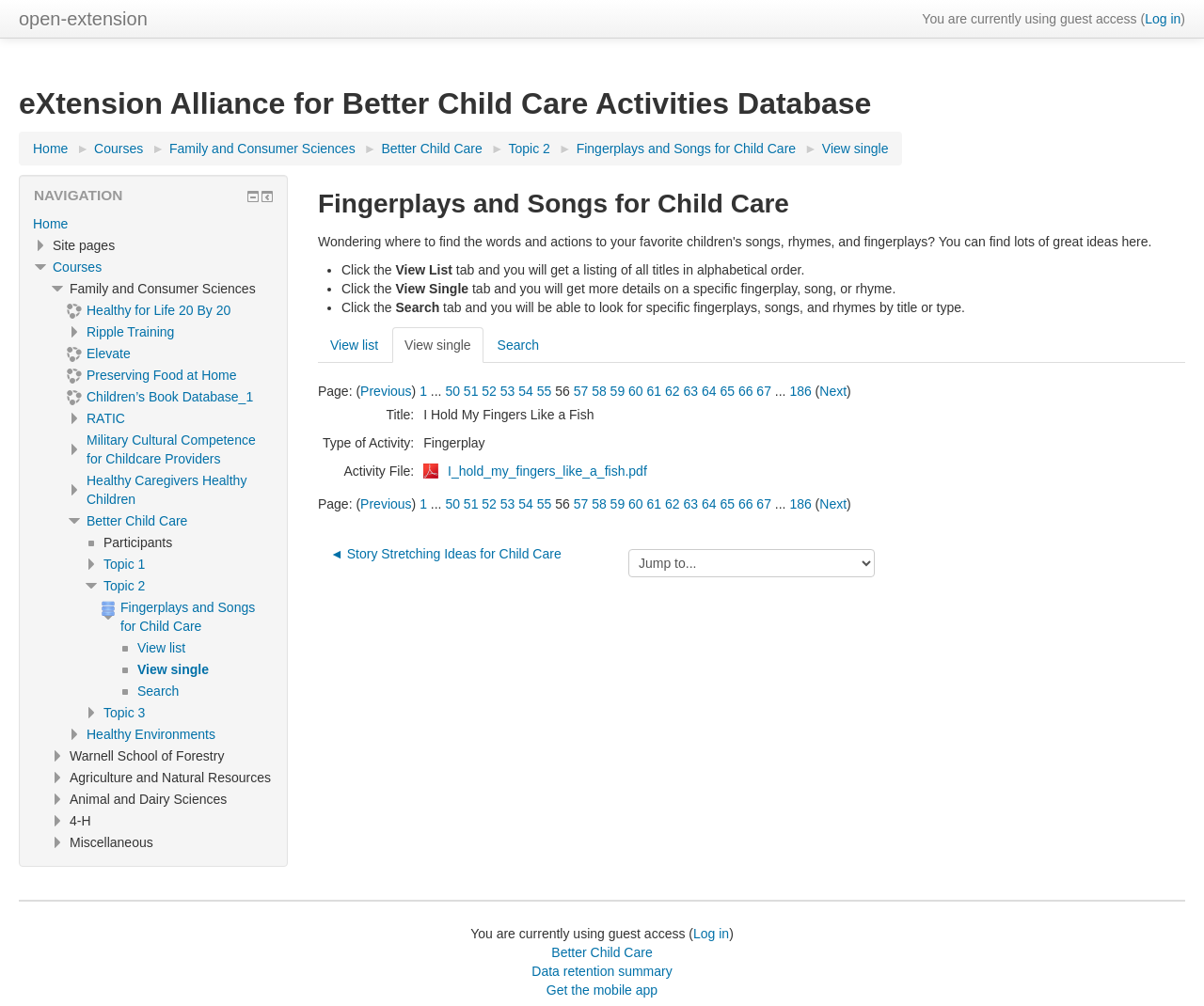Highlight the bounding box coordinates of the region I should click on to meet the following instruction: "Click the Log in button".

[0.951, 0.011, 0.981, 0.026]